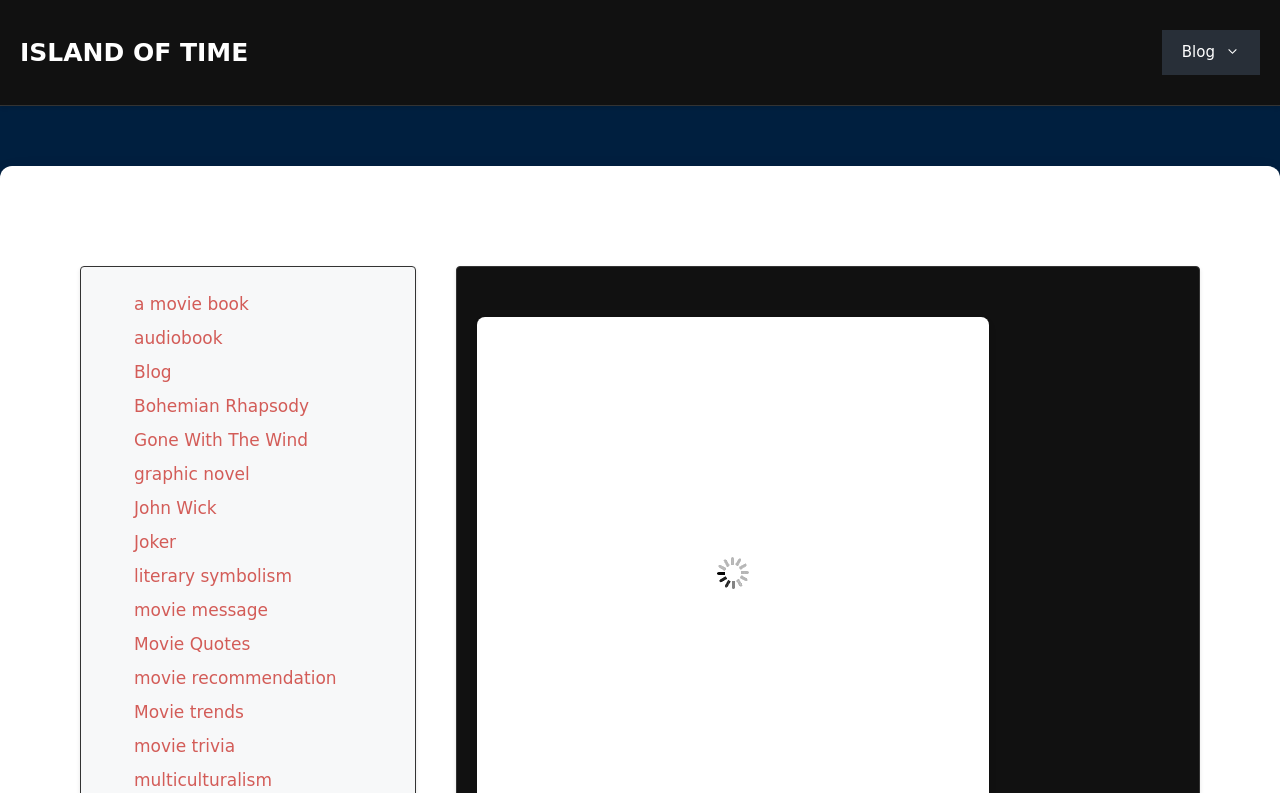Provide a one-word or short-phrase answer to the question:
What is the theme of the links in the middle section of the webpage?

Movie-related topics